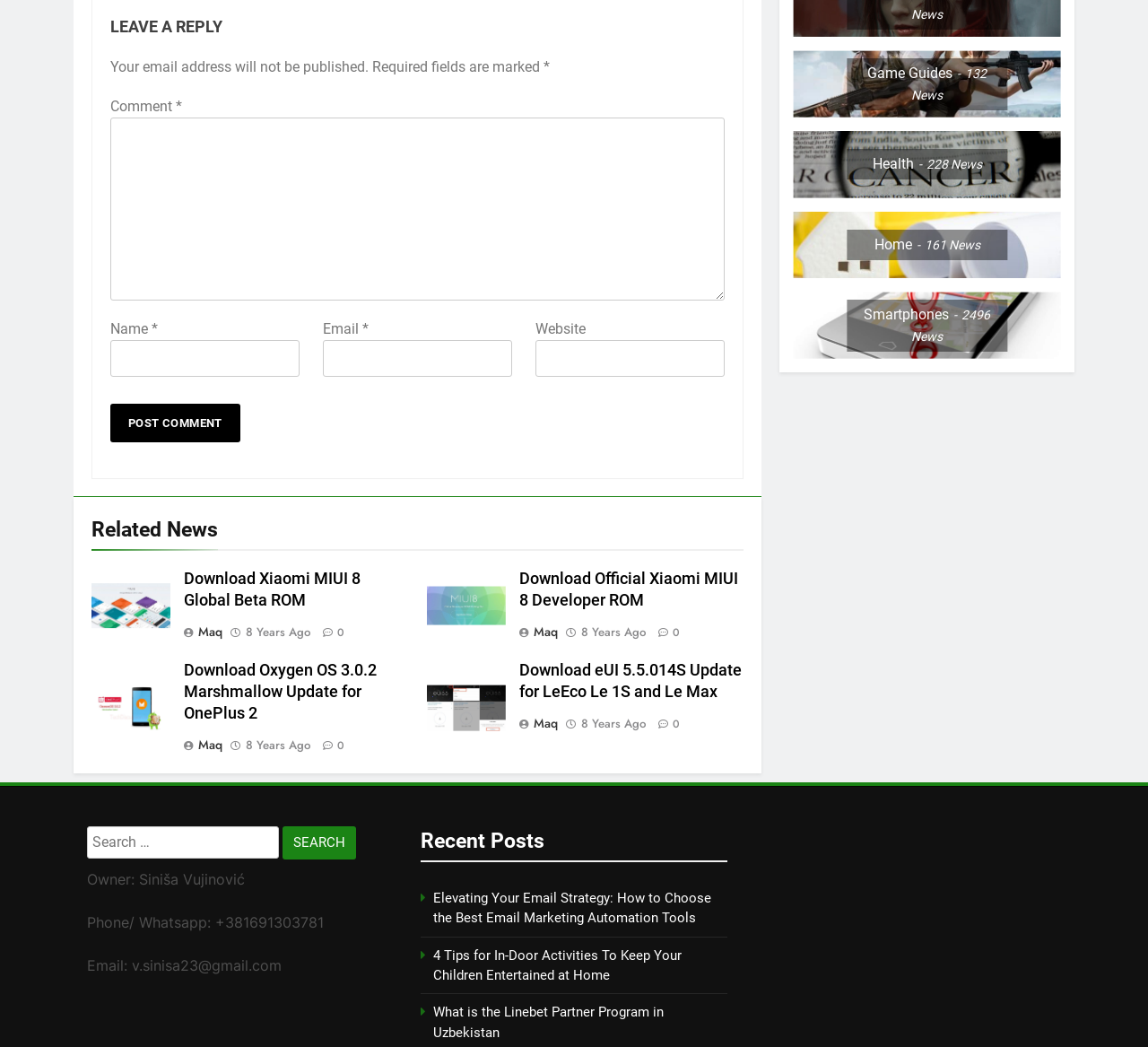Can you find the bounding box coordinates for the element that needs to be clicked to execute this instruction: "View recent posts"? The coordinates should be given as four float numbers between 0 and 1, i.e., [left, top, right, bottom].

[0.366, 0.789, 0.634, 0.823]